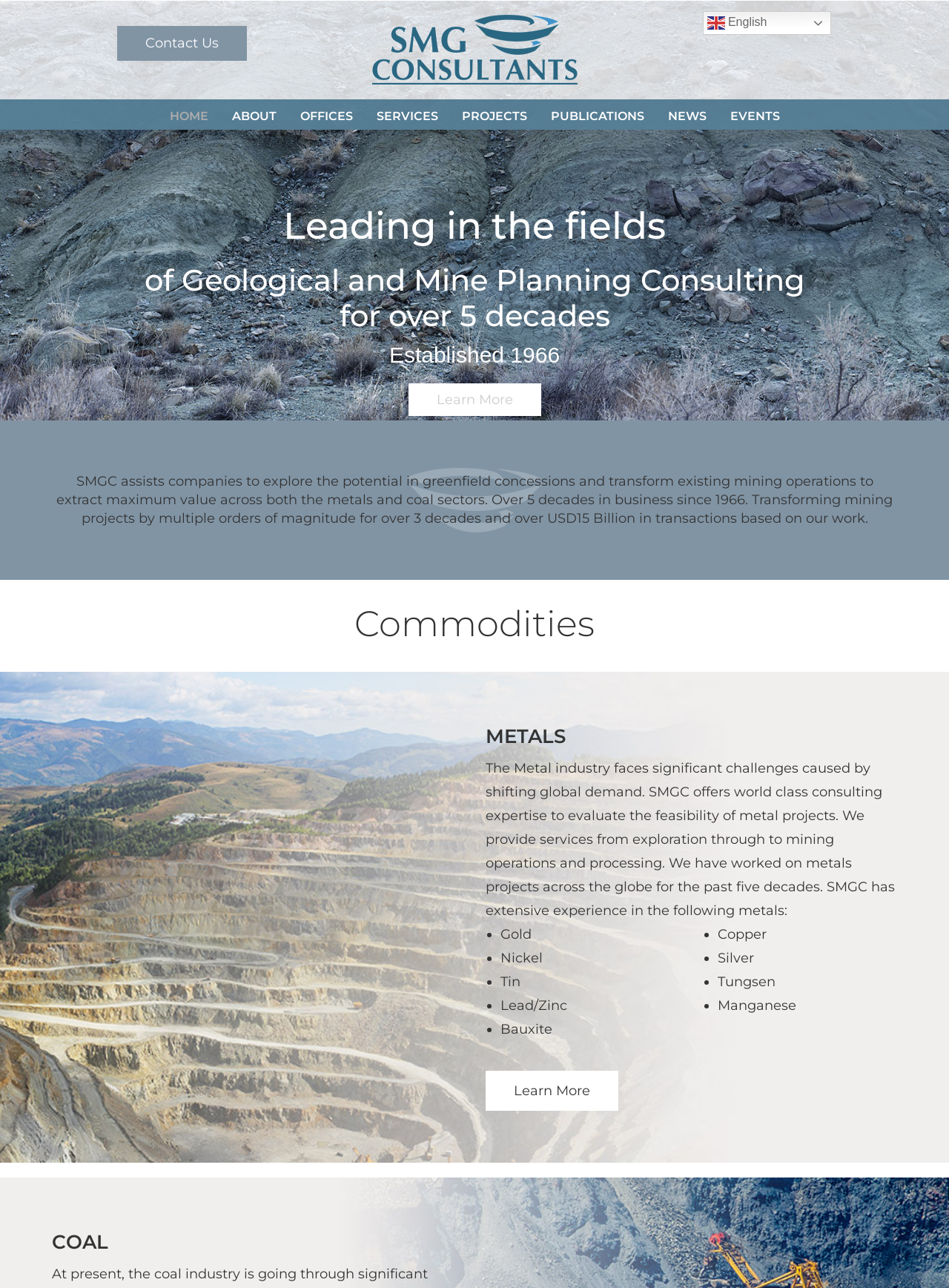Provide the bounding box coordinates in the format (top-left x, top-left y, bottom-right x, bottom-right y). All values are floating point numbers between 0 and 1. Determine the bounding box coordinate of the UI element described as: Learn More

[0.512, 0.831, 0.652, 0.862]